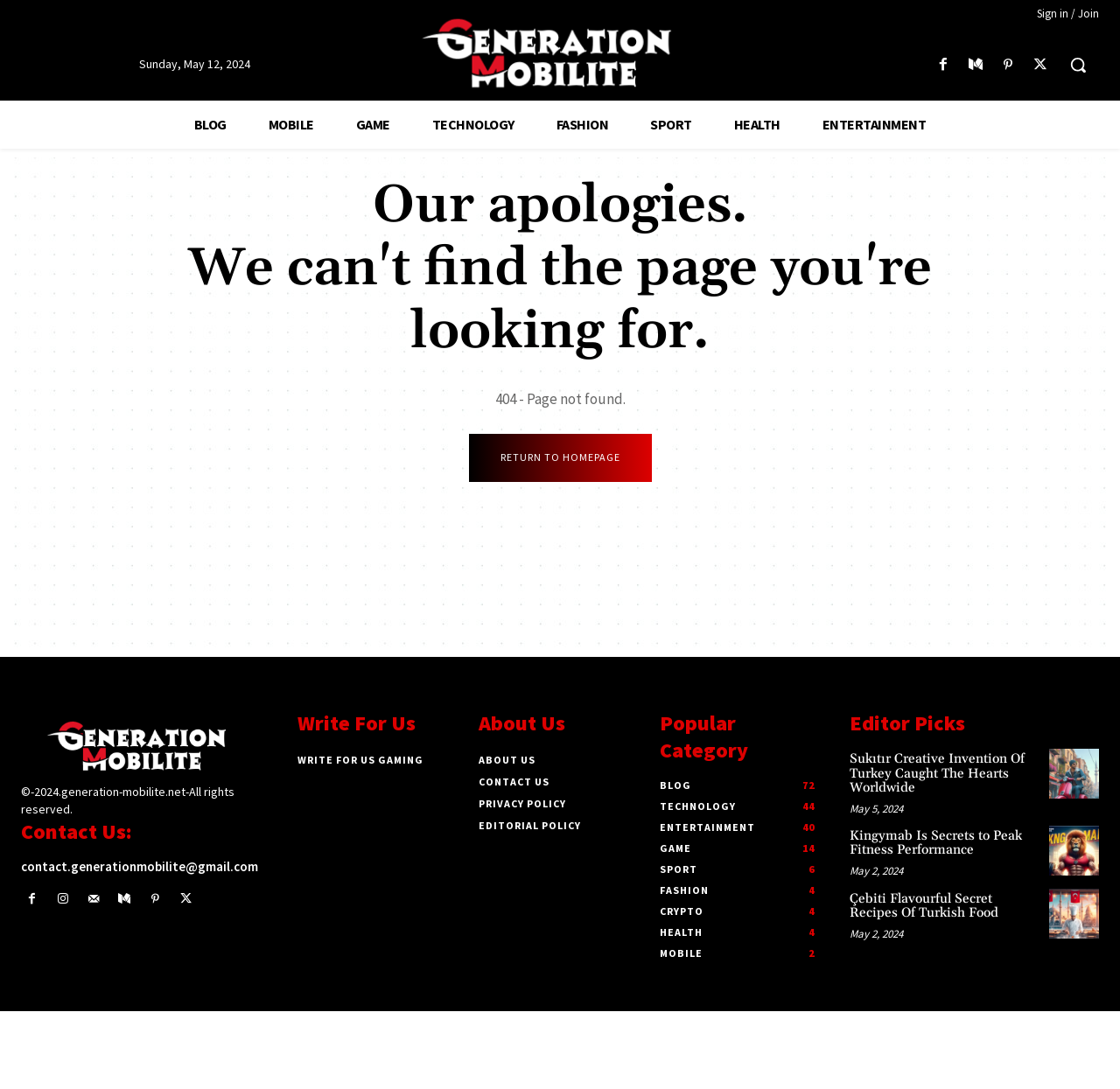Predict the bounding box of the UI element based on this description: "Write For Us Gaming".

[0.265, 0.688, 0.411, 0.708]